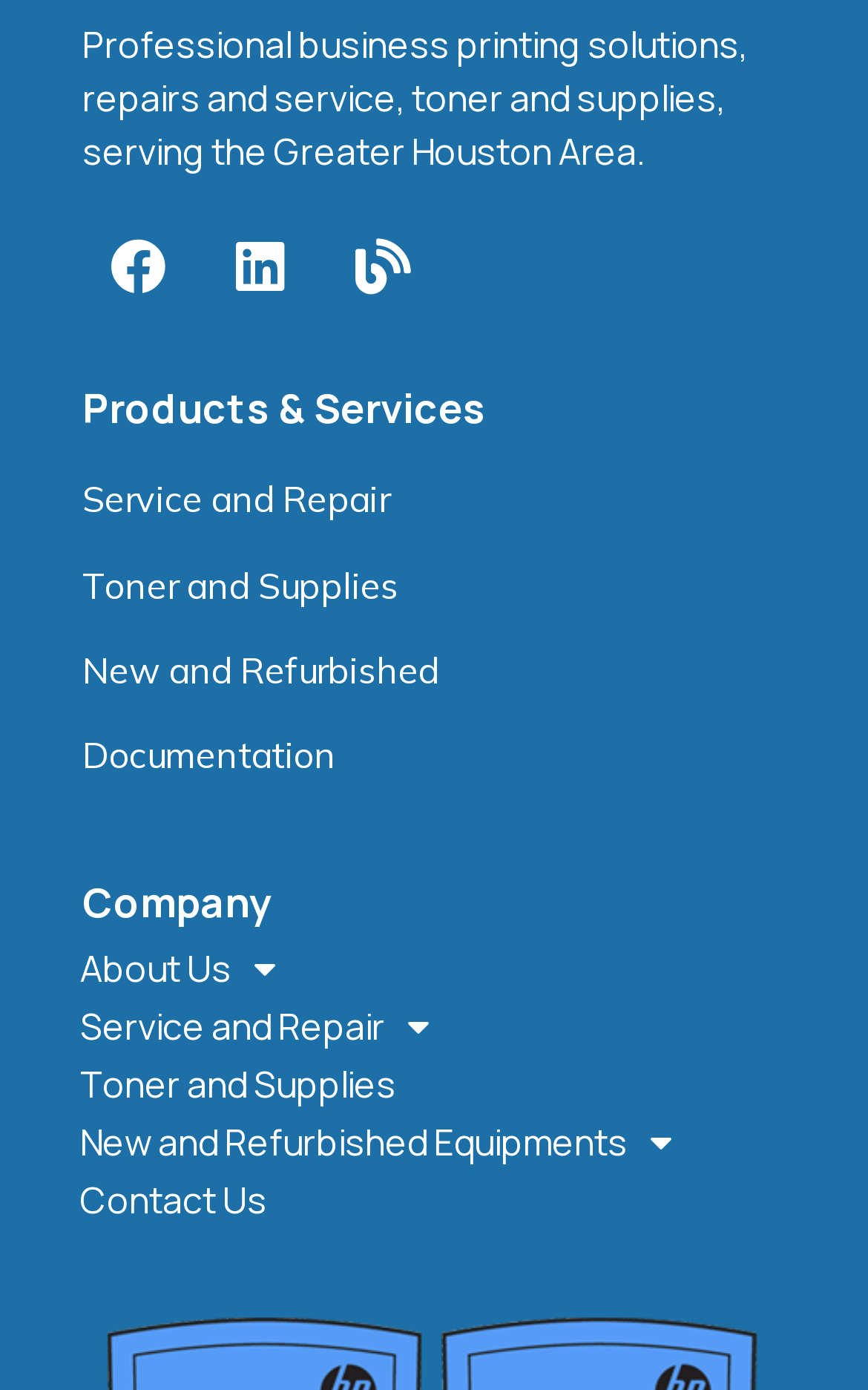What is the last link under 'Products & Services'?
Answer the question based on the image using a single word or a brief phrase.

Documentation